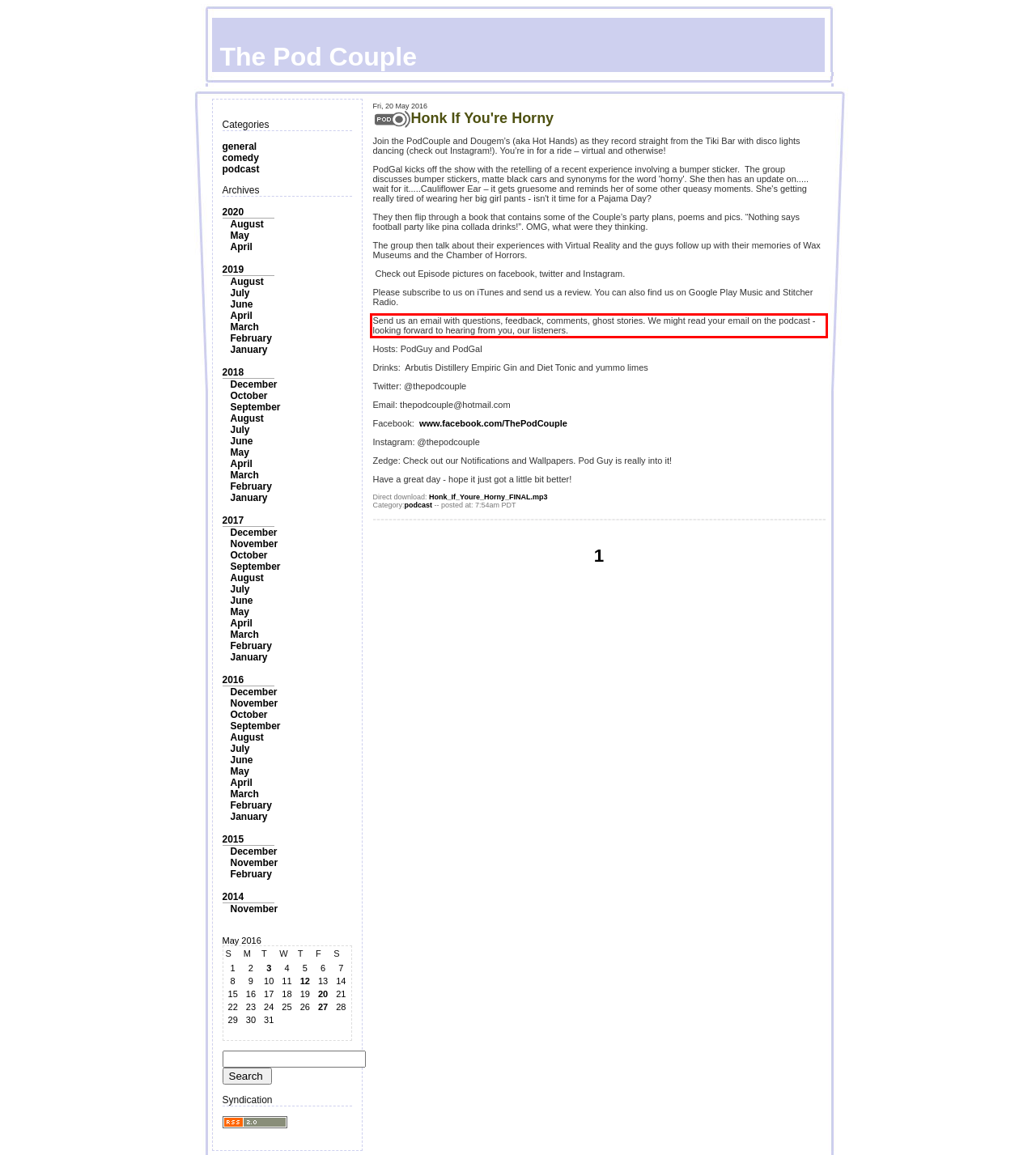Look at the screenshot of the webpage, locate the red rectangle bounding box, and generate the text content that it contains.

Send us an email with questions, feedback, comments, ghost stories. We might read your email on the podcast - looking forward to hearing from you, our listeners.